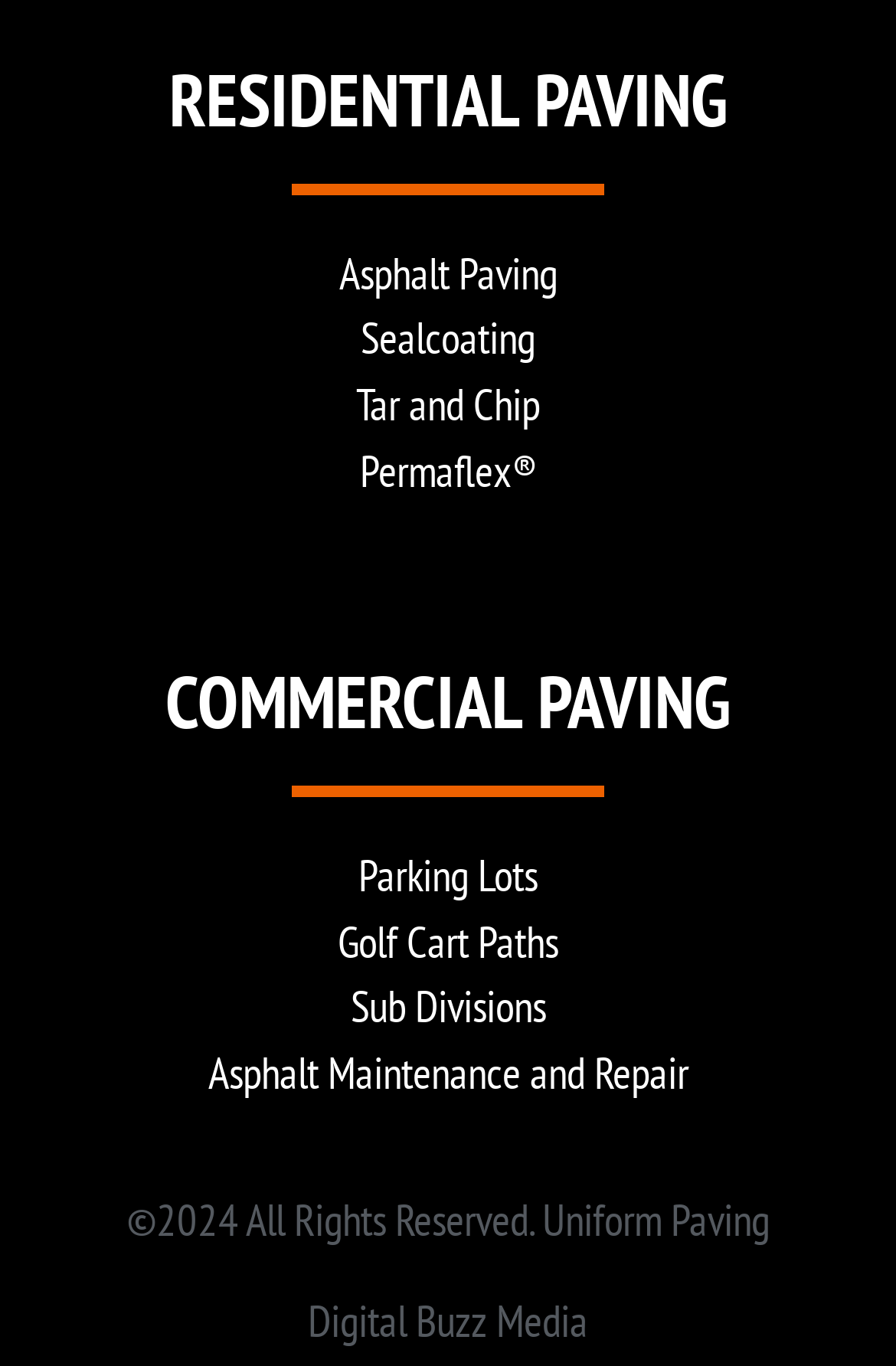Please provide a detailed answer to the question below by examining the image:
How many types of commercial paving services are listed?

Under the 'COMMERCIAL PAVING' heading, there are five links listed, which are 'Parking Lots', 'Golf Cart Paths', 'Sub Divisions', 'Asphalt Maintenance and Repair', and the 'COMMERCIAL PAVING' link itself.